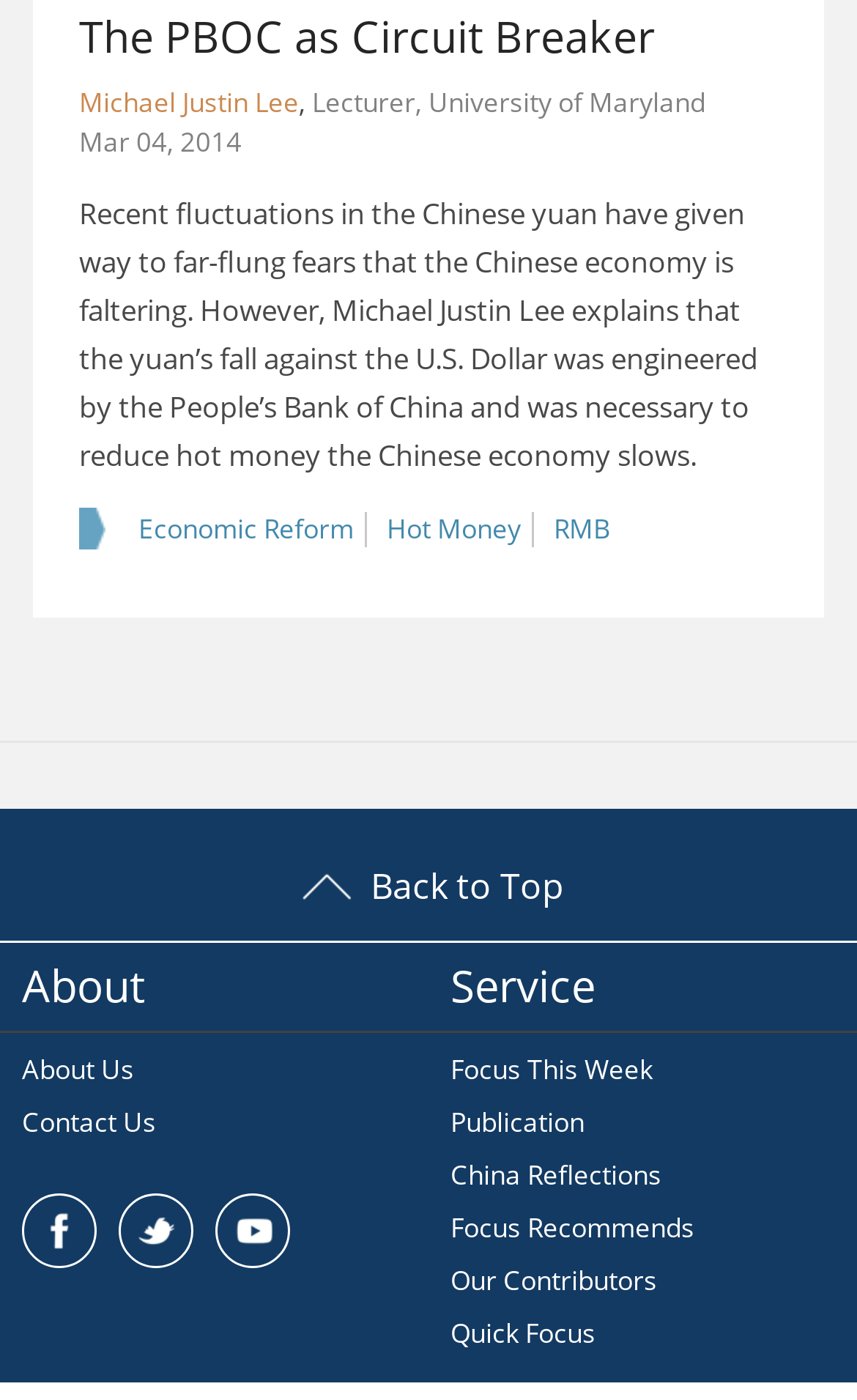Please locate the bounding box coordinates of the element that should be clicked to complete the given instruction: "Explore the topic of Economic Reform".

[0.148, 0.365, 0.428, 0.39]